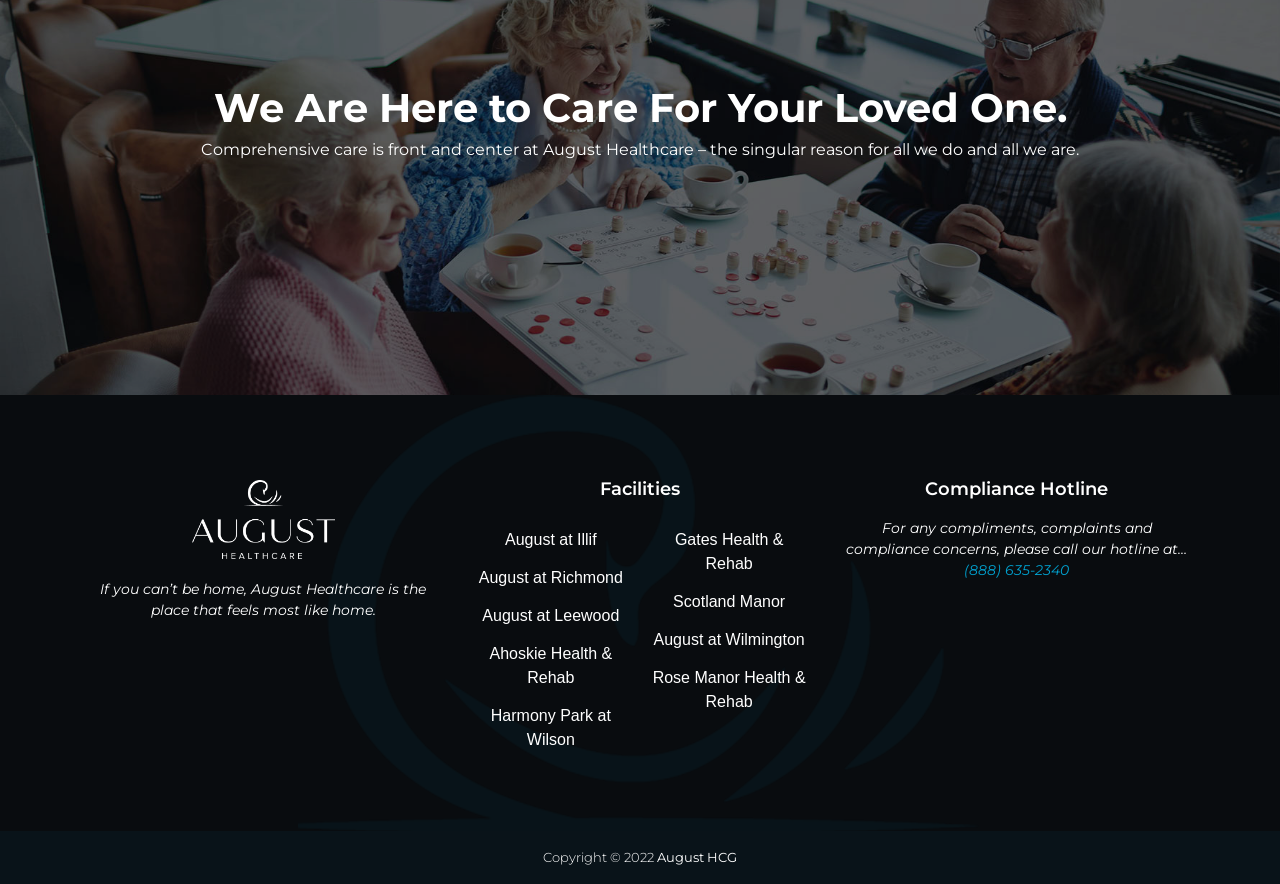Identify the bounding box coordinates of the section that should be clicked to achieve the task described: "Learn more about August at Illif".

[0.368, 0.597, 0.492, 0.624]